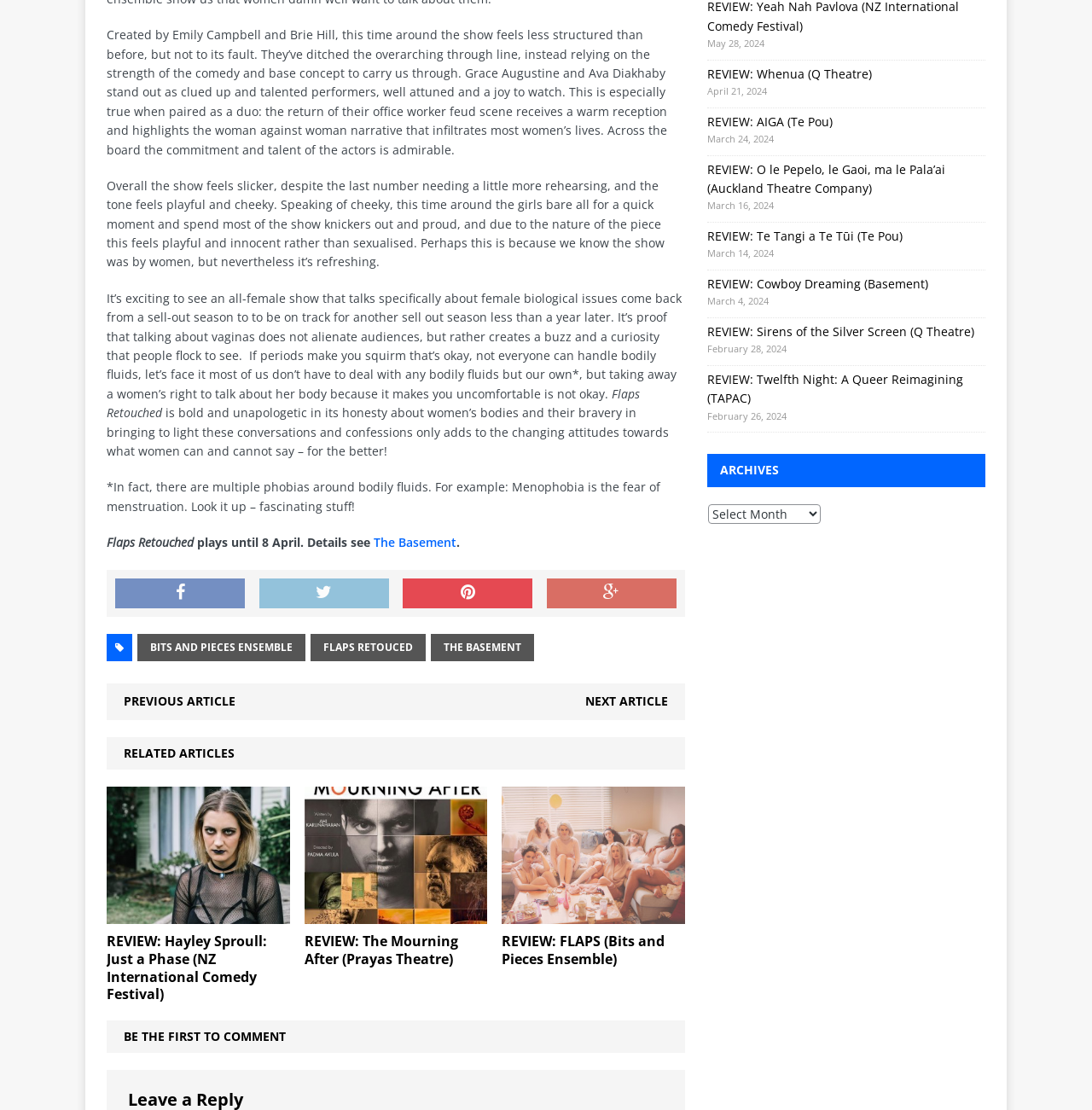Pinpoint the bounding box coordinates of the area that should be clicked to complete the following instruction: "Click on the 'NEXT ARTICLE' link". The coordinates must be given as four float numbers between 0 and 1, i.e., [left, top, right, bottom].

[0.536, 0.624, 0.612, 0.639]